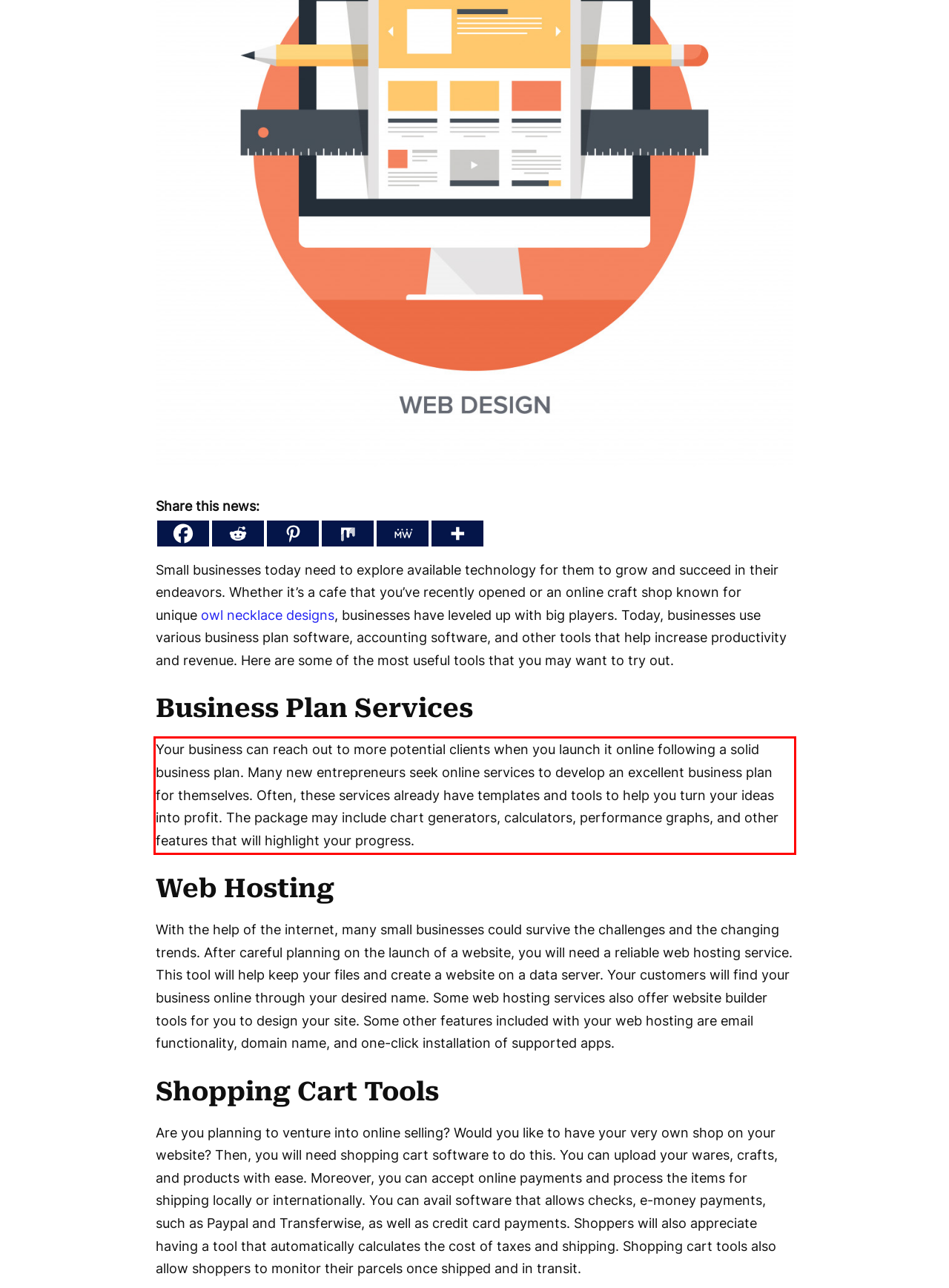You are provided with a webpage screenshot that includes a red rectangle bounding box. Extract the text content from within the bounding box using OCR.

Your business can reach out to more potential clients when you launch it online following a solid business plan. Many new entrepreneurs seek online services to develop an excellent business plan for themselves. Often, these services already have templates and tools to help you turn your ideas into profit. The package may include chart generators, calculators, performance graphs, and other features that will highlight your progress.